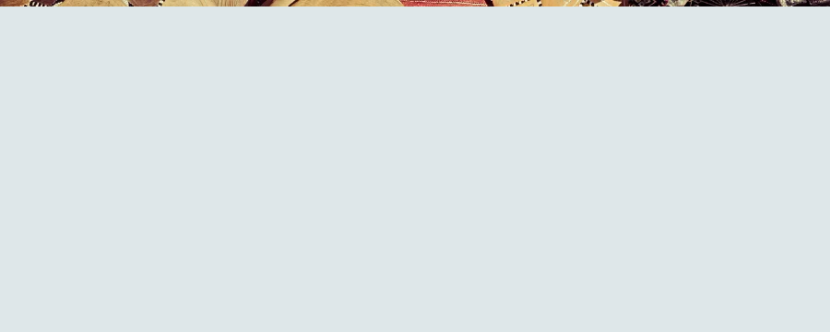What is the significance of traditional techniques in Souk Cherratine?
From the screenshot, supply a one-word or short-phrase answer.

Preserving Moroccan culture